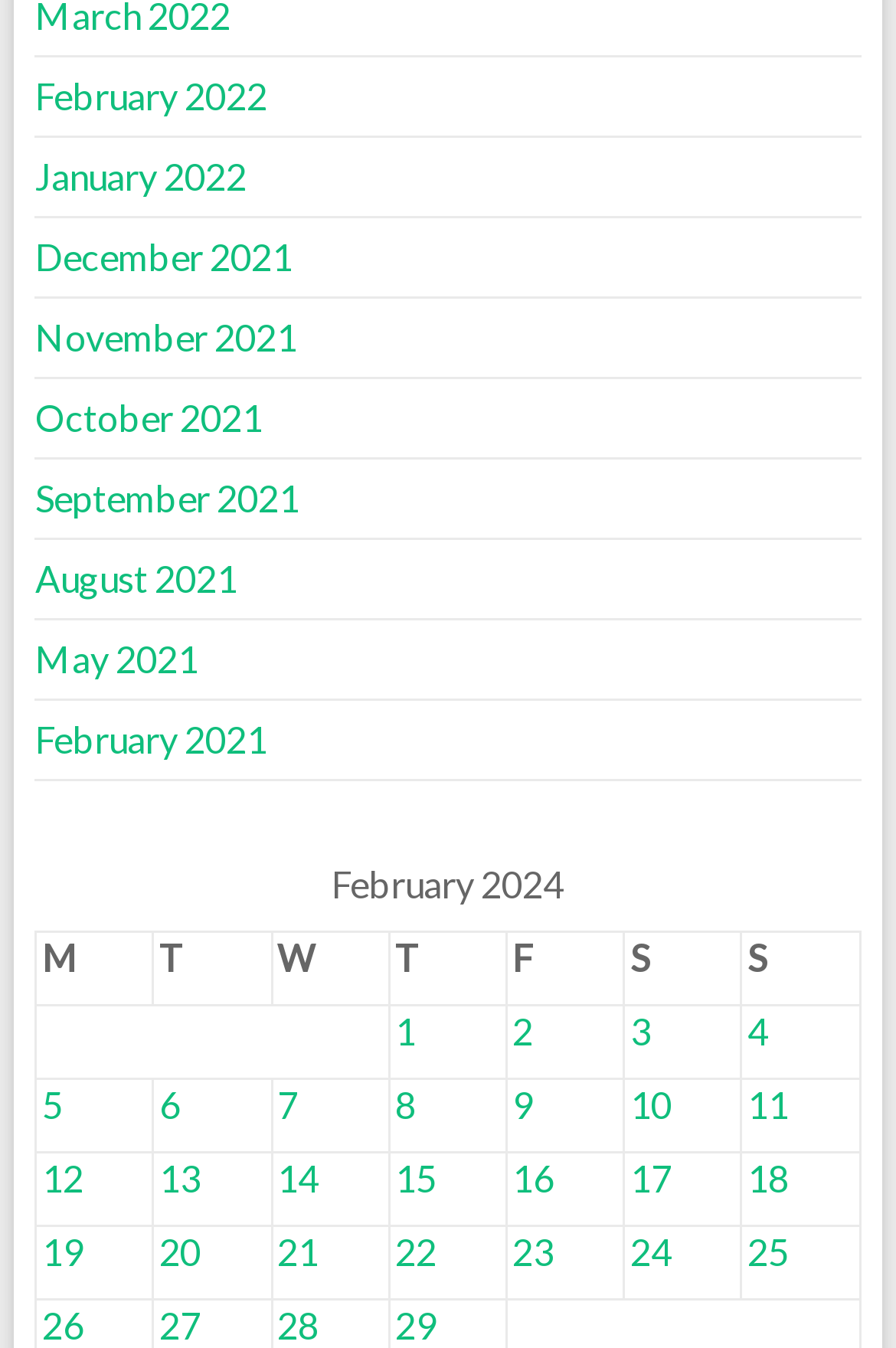Please specify the bounding box coordinates of the clickable region to carry out the following instruction: "View posts published on February 1, 2024". The coordinates should be four float numbers between 0 and 1, in the format [left, top, right, bottom].

[0.434, 0.746, 0.566, 0.801]